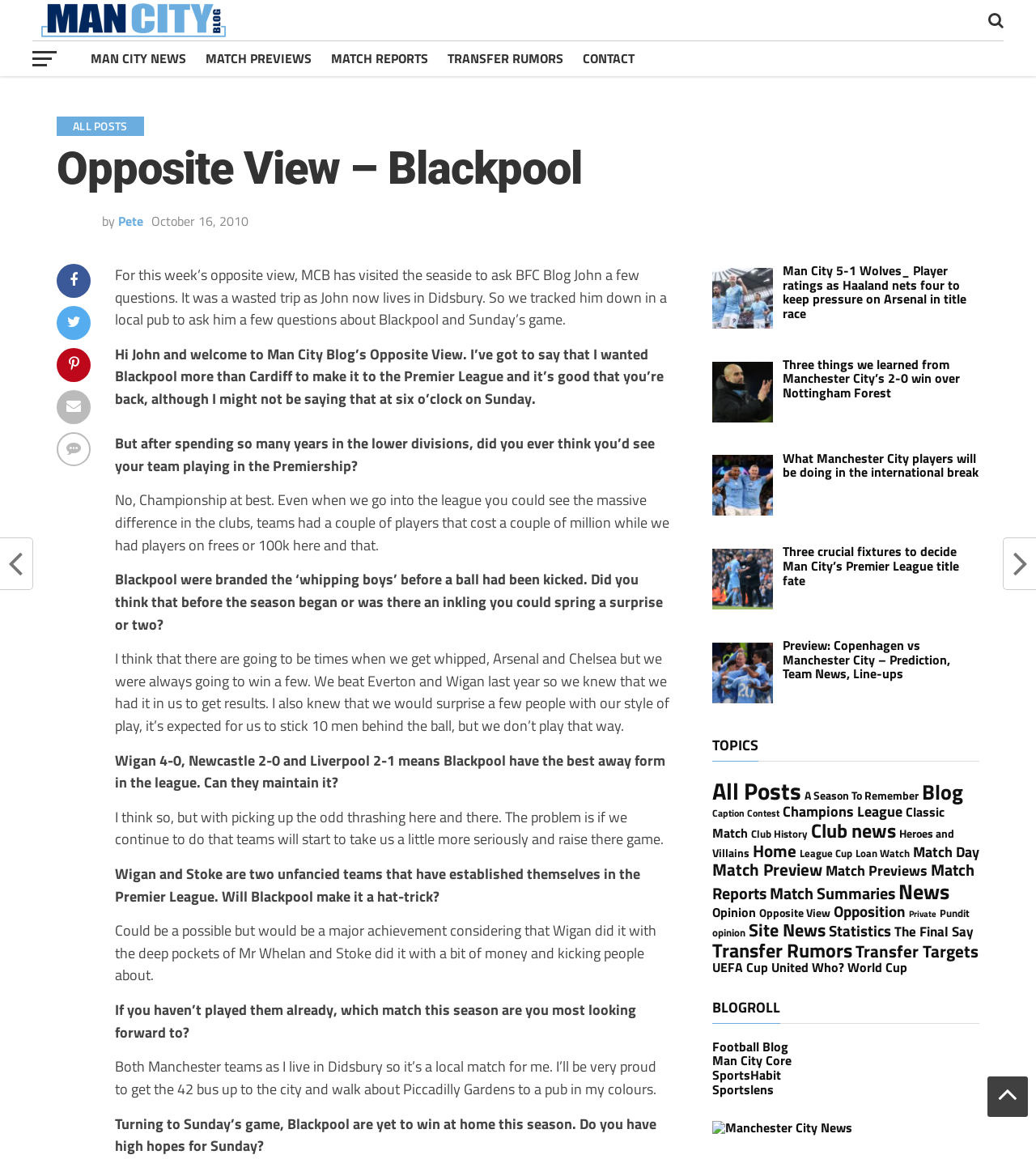Please specify the bounding box coordinates of the clickable section necessary to execute the following command: "Click on the 'Man City 5-1 Wolves_ Player ratings as Haaland nets four to keep pressure on Arsenal in title race' link".

[0.755, 0.225, 0.933, 0.278]